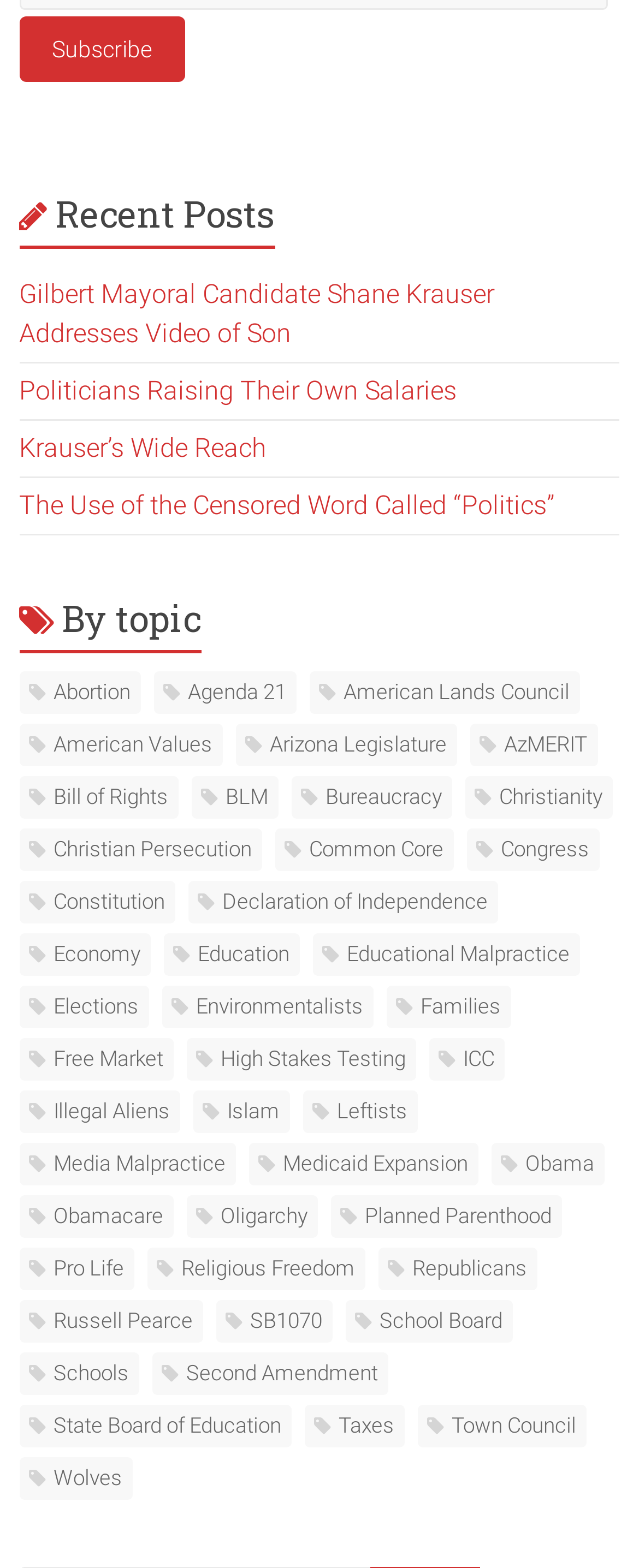Determine the bounding box coordinates of the section I need to click to execute the following instruction: "Click on the link to The Human Chameleon". Provide the coordinates as four float numbers between 0 and 1, i.e., [left, top, right, bottom].

None